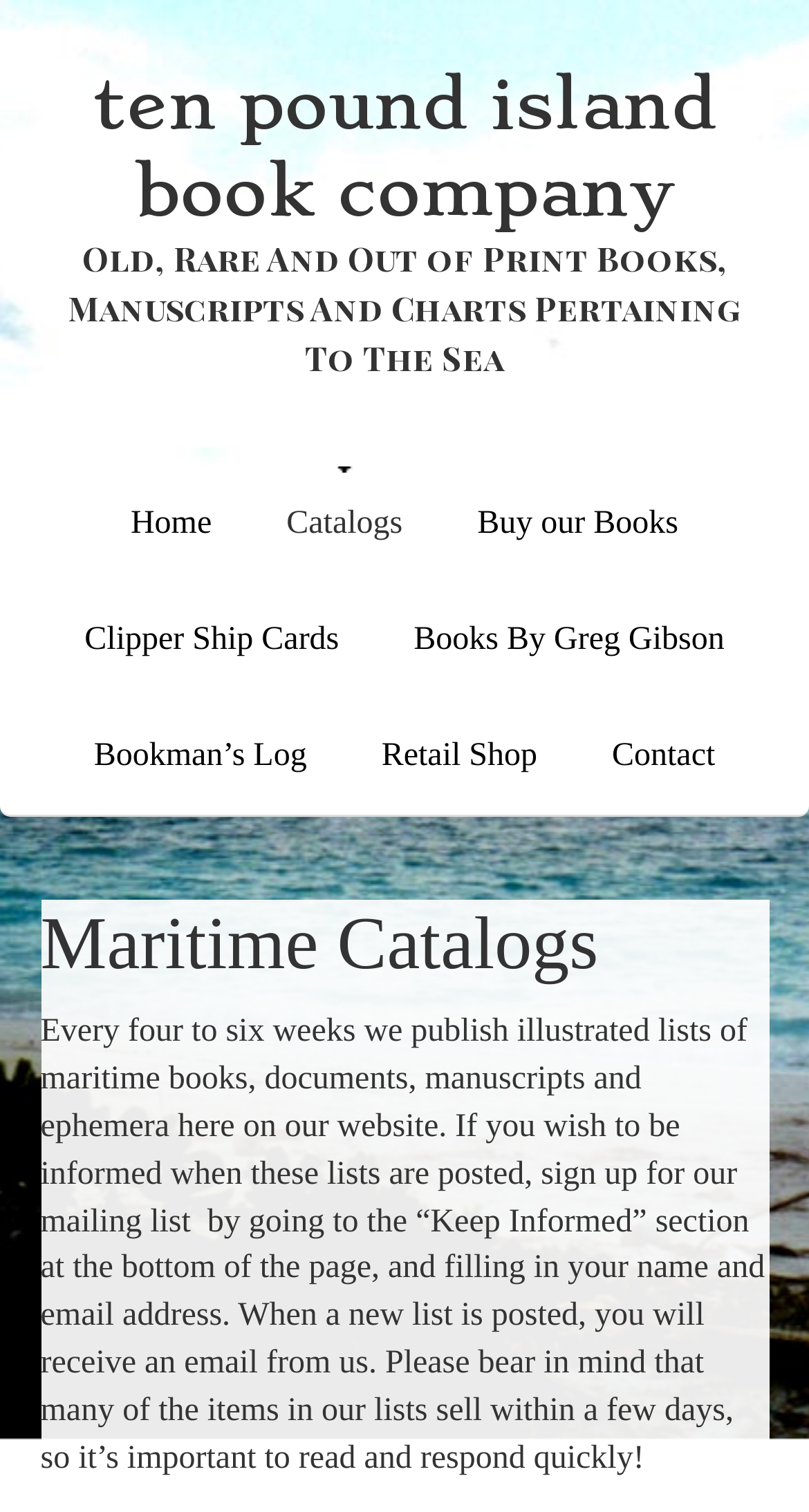Please specify the coordinates of the bounding box for the element that should be clicked to carry out this instruction: "visit ten pound island book company". The coordinates must be four float numbers between 0 and 1, formatted as [left, top, right, bottom].

[0.115, 0.041, 0.885, 0.153]